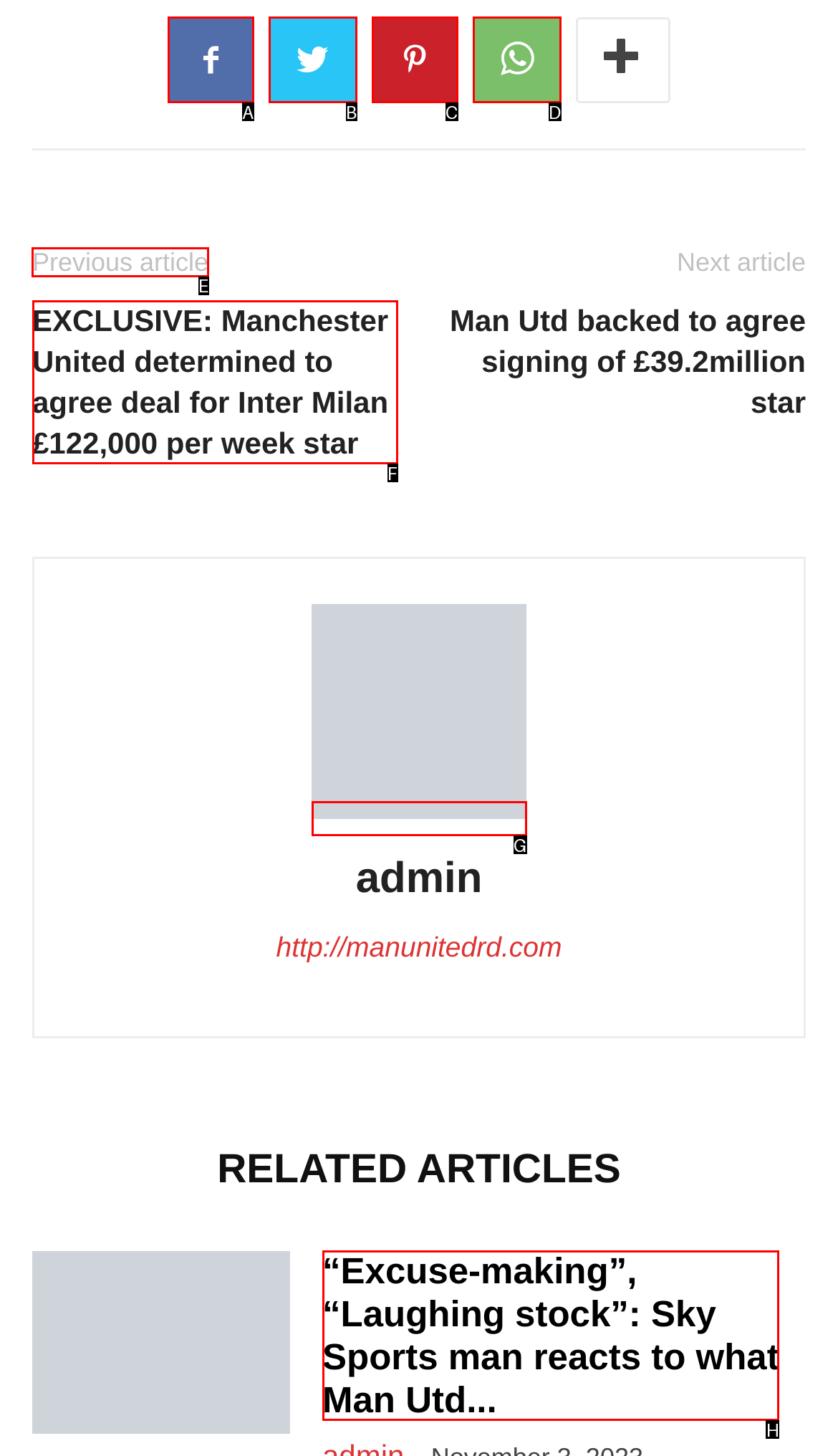Select the letter of the element you need to click to complete this task: view awarded grants
Answer using the letter from the specified choices.

None